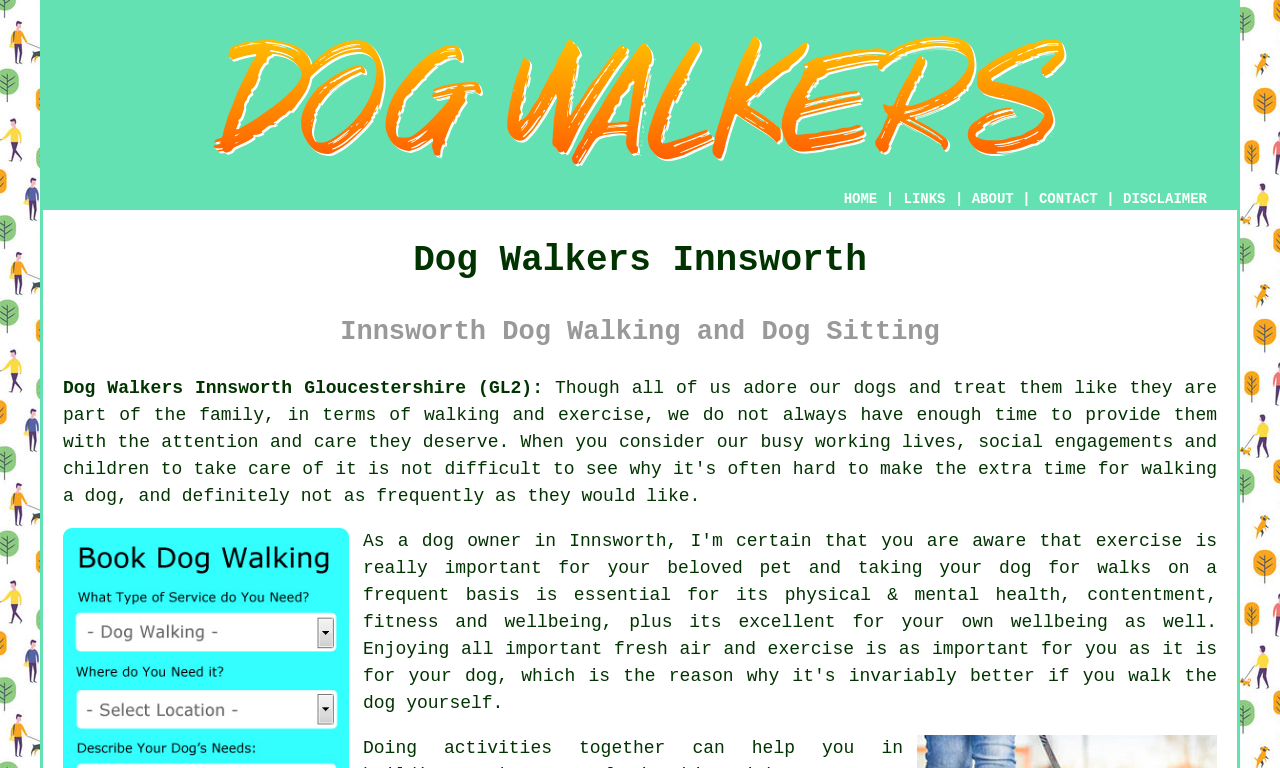Provide your answer to the question using just one word or phrase: What is the main service offered by this website?

Dog walking